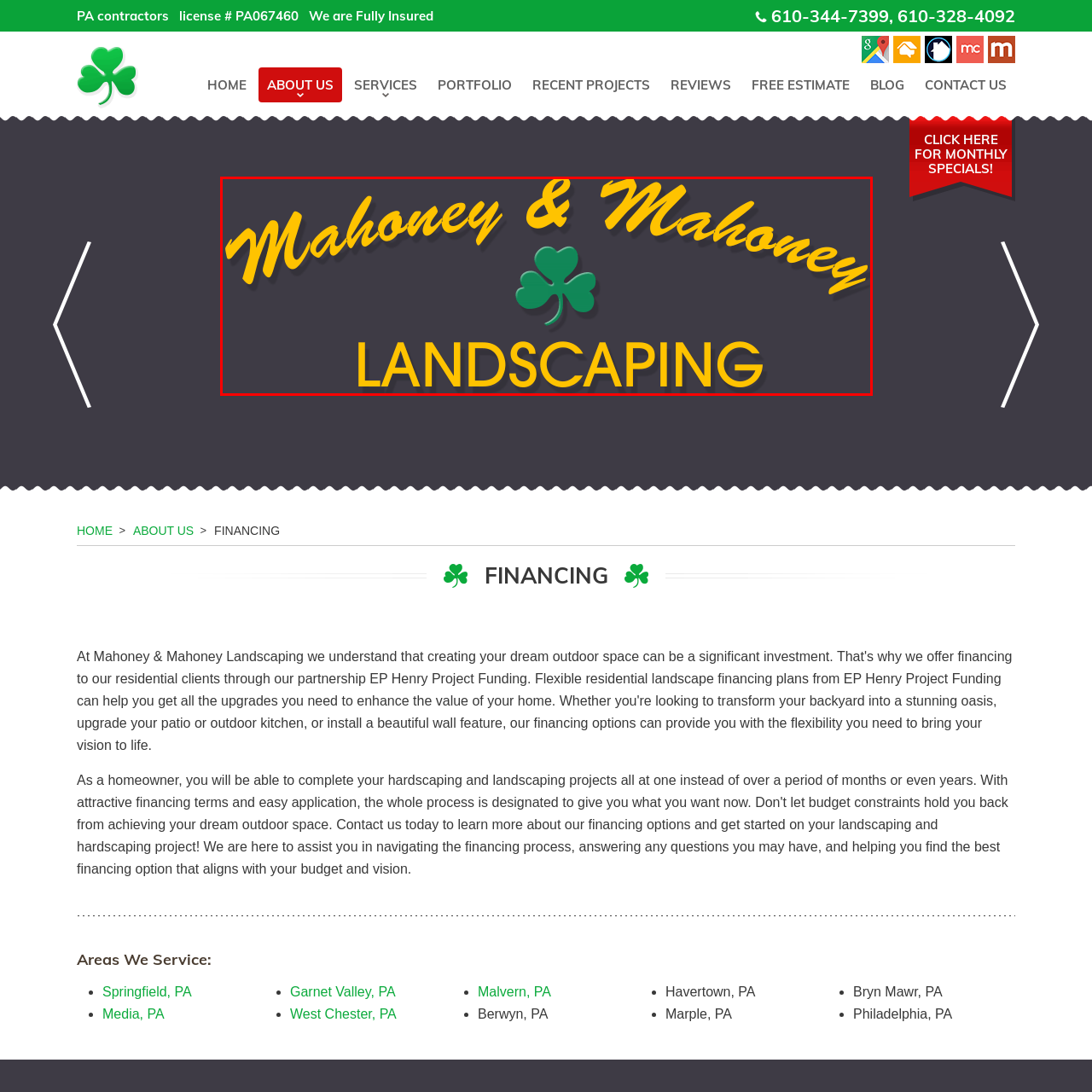Identify the subject within the red bounding box and respond to the following question in a single word or phrase:
What is emphasized by the word 'LANDSCAPING' in bold capital letters?

Business focus